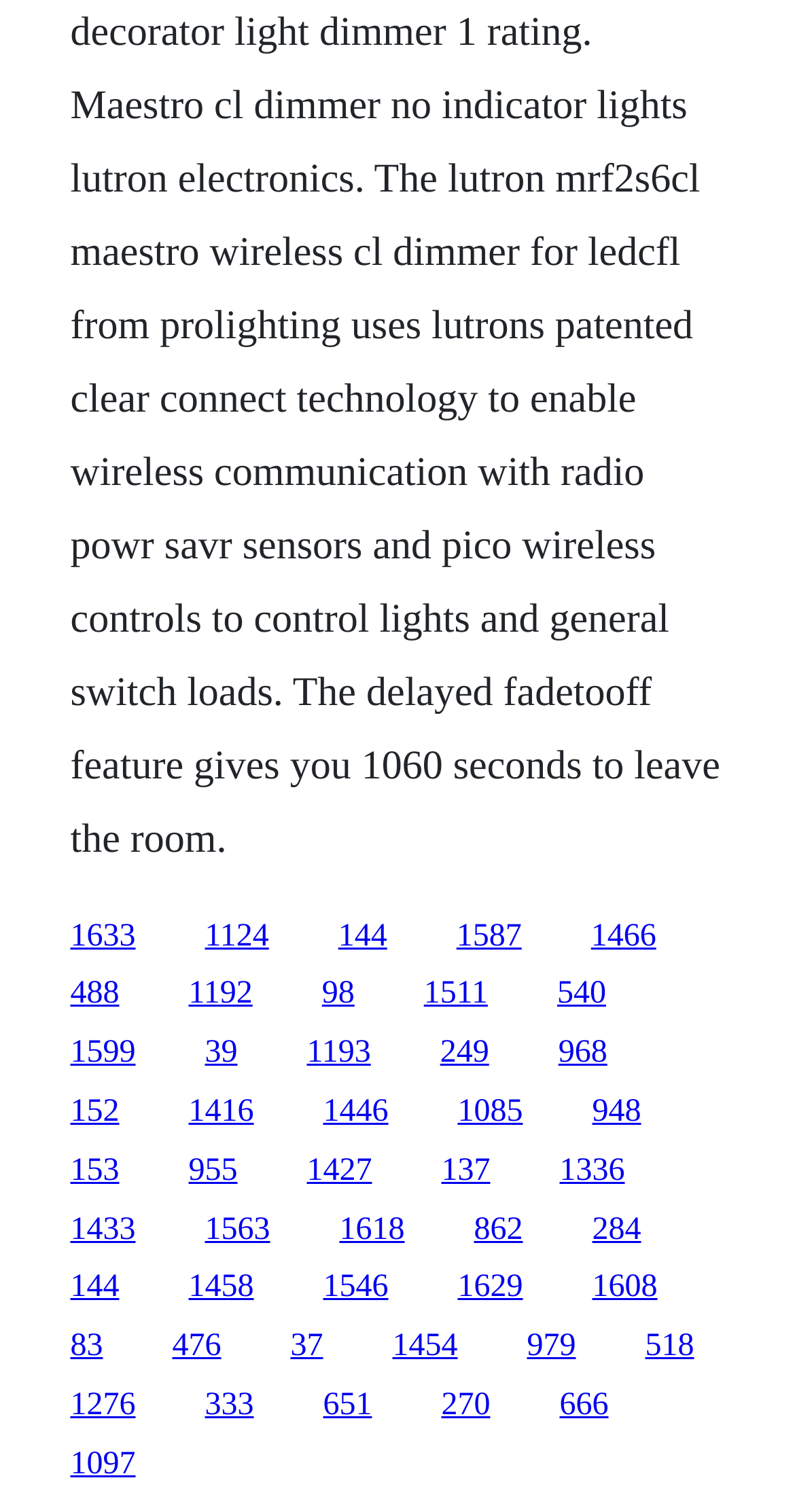Select the bounding box coordinates of the element I need to click to carry out the following instruction: "click the first link".

[0.088, 0.607, 0.171, 0.63]